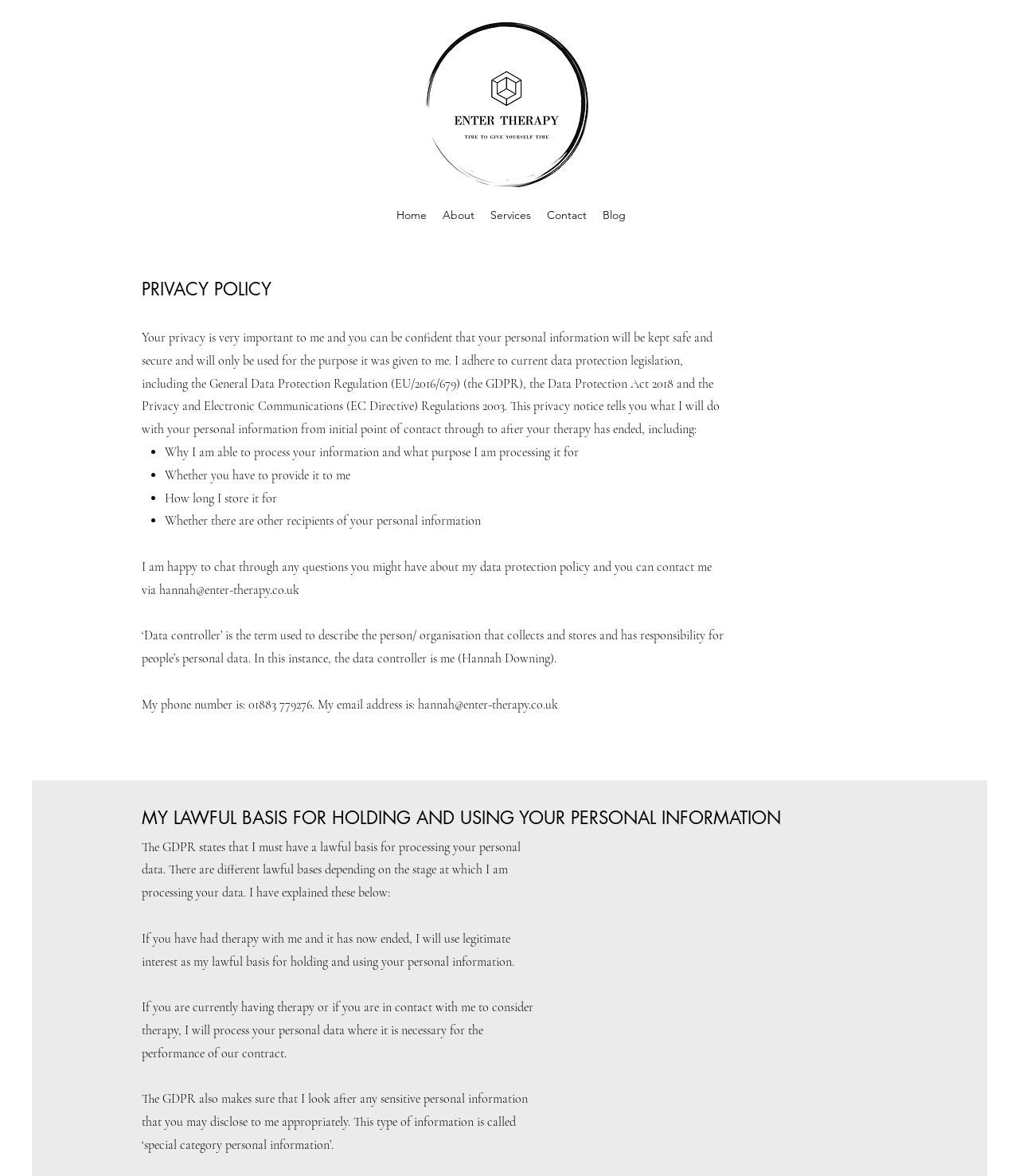Create a detailed narrative of the webpage’s visual and textual elements.

The webpage is about the privacy policy of Enter Therapy, a therapy service. At the top of the page, there is a navigation menu with links to "Home", "About", "Services", "Contact", and "Blog". Below the navigation menu, there is a heading "PRIVACY POLICY" followed by a paragraph of text explaining the importance of privacy and the adherence to data protection legislation.

The main content of the page is divided into sections, each with a heading and a list of bullet points. The first section explains what personal information is collected and how it is used. The bullet points list the purposes of processing personal information, including why it is necessary, whether it is mandatory to provide it, how long it is stored, and whether it is shared with others.

The next section explains the lawful basis for holding and using personal information, citing the General Data Protection Regulation (GDPR). There are two sub-sections, one for when therapy has ended and another for when therapy is ongoing or being considered. Each sub-section explains the lawful basis for processing personal information in those situations.

Throughout the page, there are links to contact the therapist, Hannah Downing, via email or phone number. There is also an image at the top of the page, but its content is not described. Overall, the page provides detailed information about the privacy policy of Enter Therapy, explaining how personal information is collected, used, and protected.